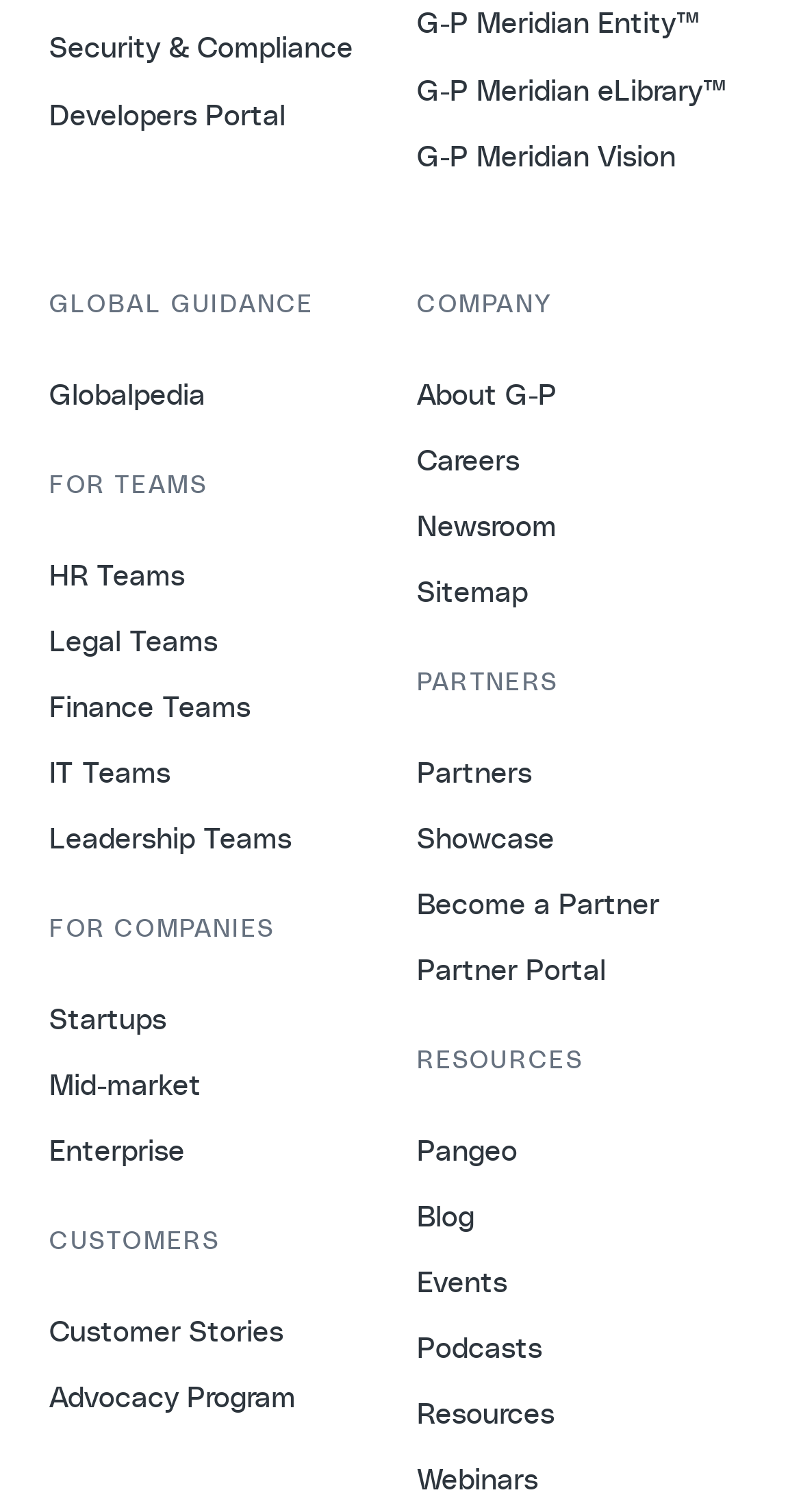Carefully examine the image and provide an in-depth answer to the question: How many types of teams are supported?

By examining the webpage, I found that there are six types of teams supported, which are HR Teams, Legal Teams, Finance Teams, IT Teams, and Leadership Teams, as indicated by the links under the 'FOR TEAMS' section.